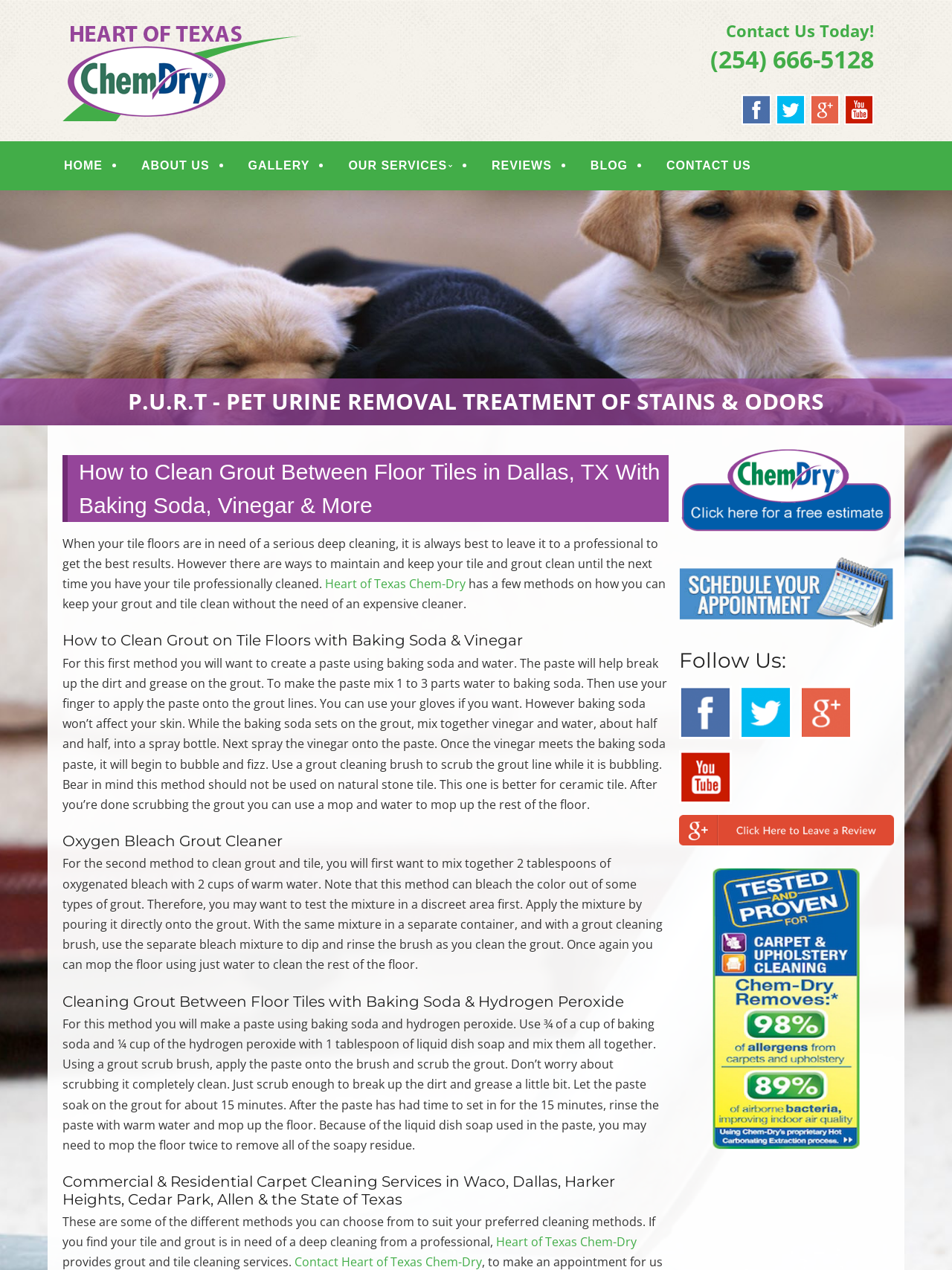Use a single word or phrase to answer the question:
How many social media links are there?

4